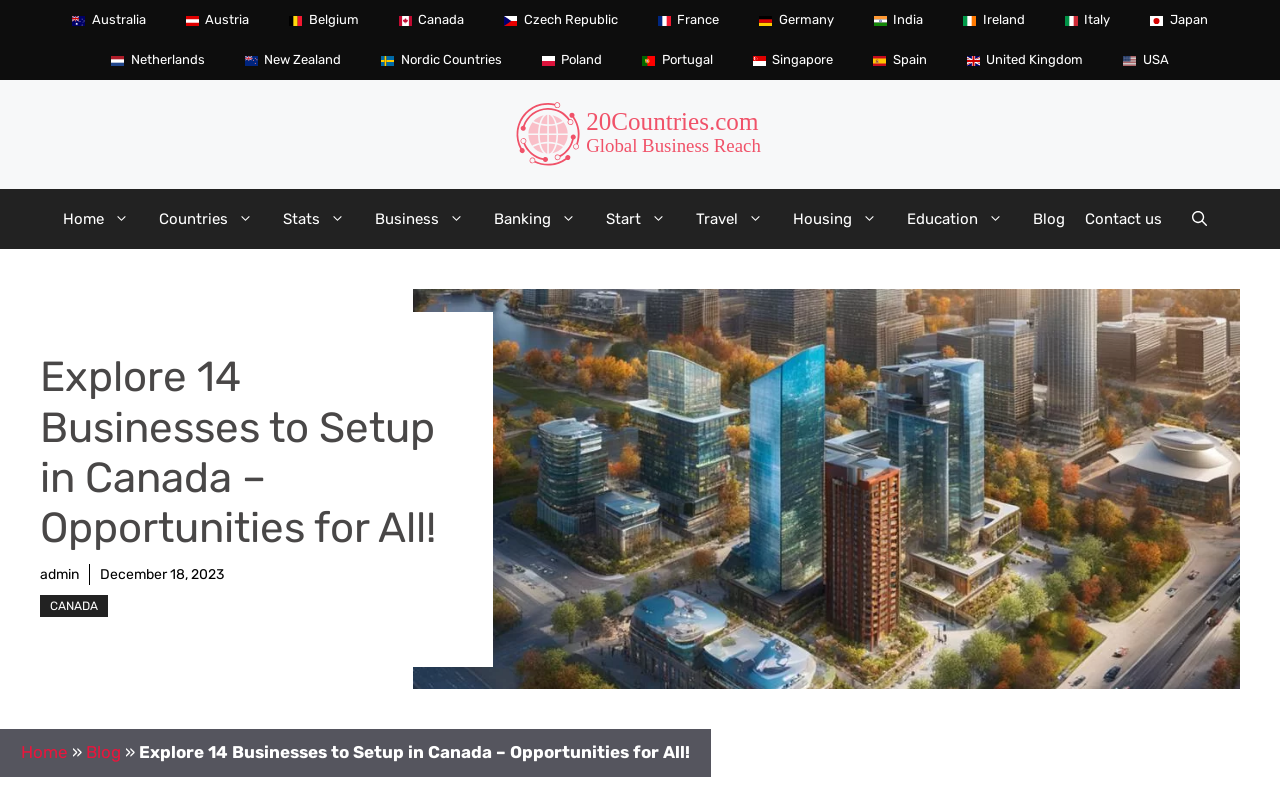What is the topic of the main content section?
Please answer the question as detailed as possible based on the image.

The main content section is headed by a title 'Explore 14 Businesses to Setup in Canada – Opportunities for All!', and it features an image related to the topic. This suggests that the main content section is focused on providing information or resources about businesses in Canada.